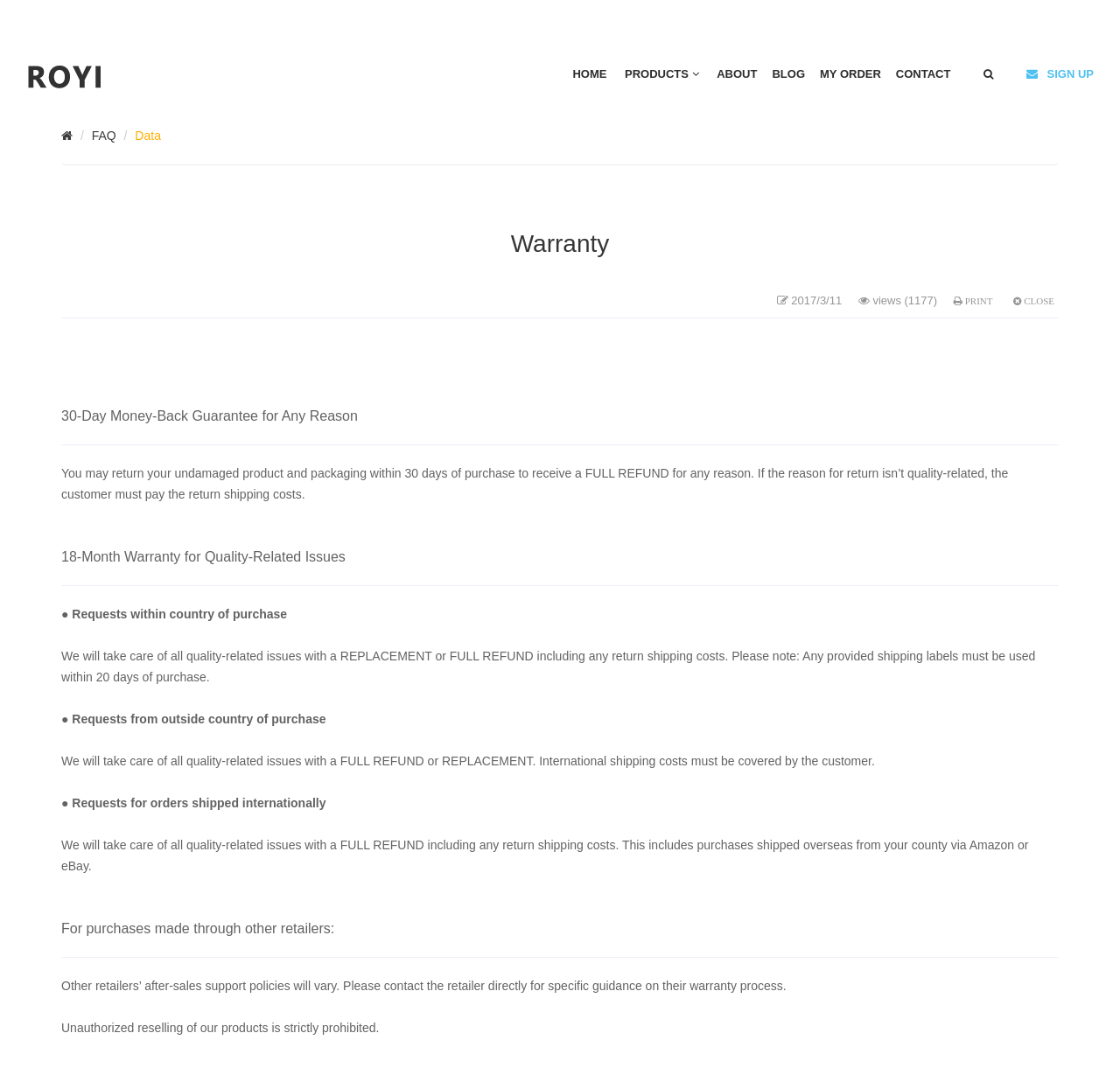Using the information in the image, give a comprehensive answer to the question: 
What is the purpose of the 30-day money-back guarantee?

I found the relevant information in the StaticText element with the text '30-Day Money-Back Guarantee for Any Reason'. The detailed text explains that the customer can return the undamaged product and packaging within 30 days of purchase to receive a full refund for any reason.